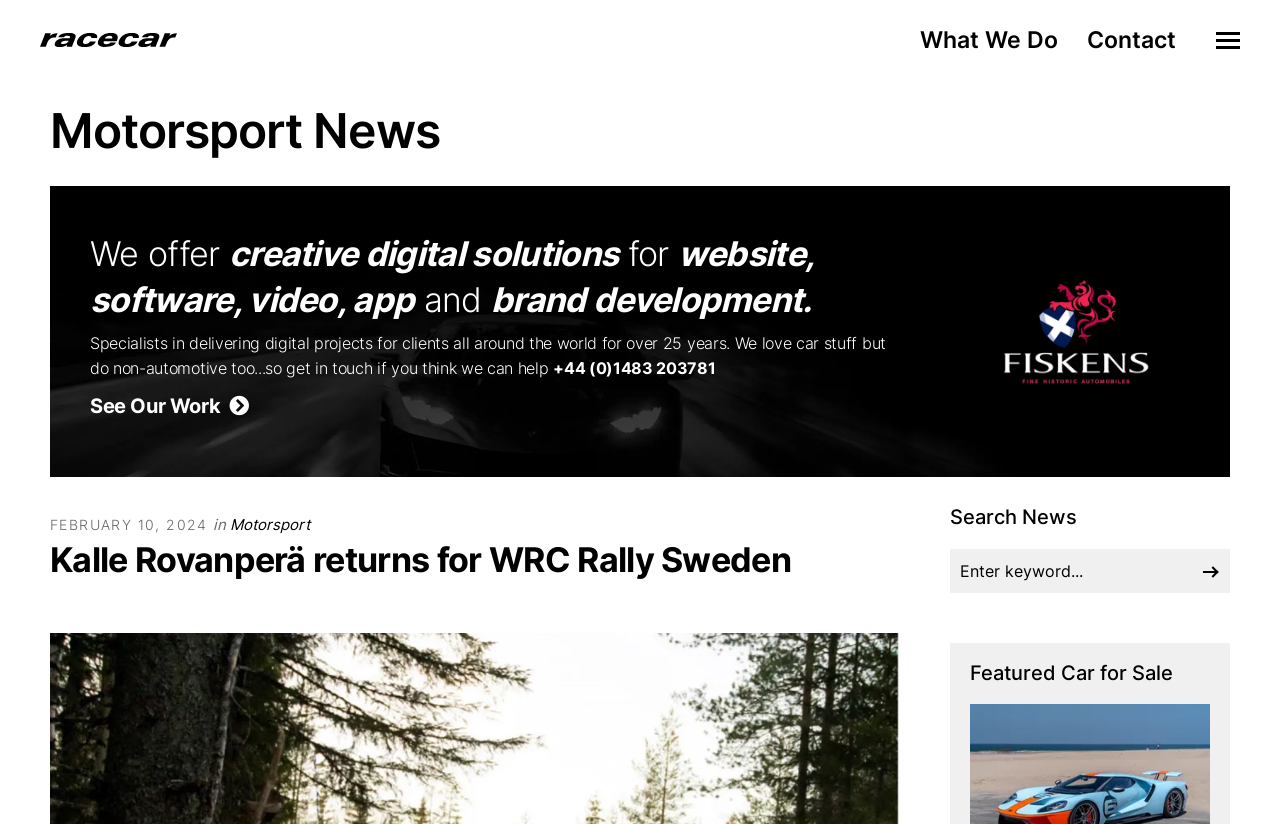Based on the element description aria-label="YouTube" title="YouTube", identify the bounding box of the UI element in the given webpage screenshot. The coordinates should be in the format (top-left x, top-left y, bottom-right x, bottom-right y) and must be between 0 and 1.

None